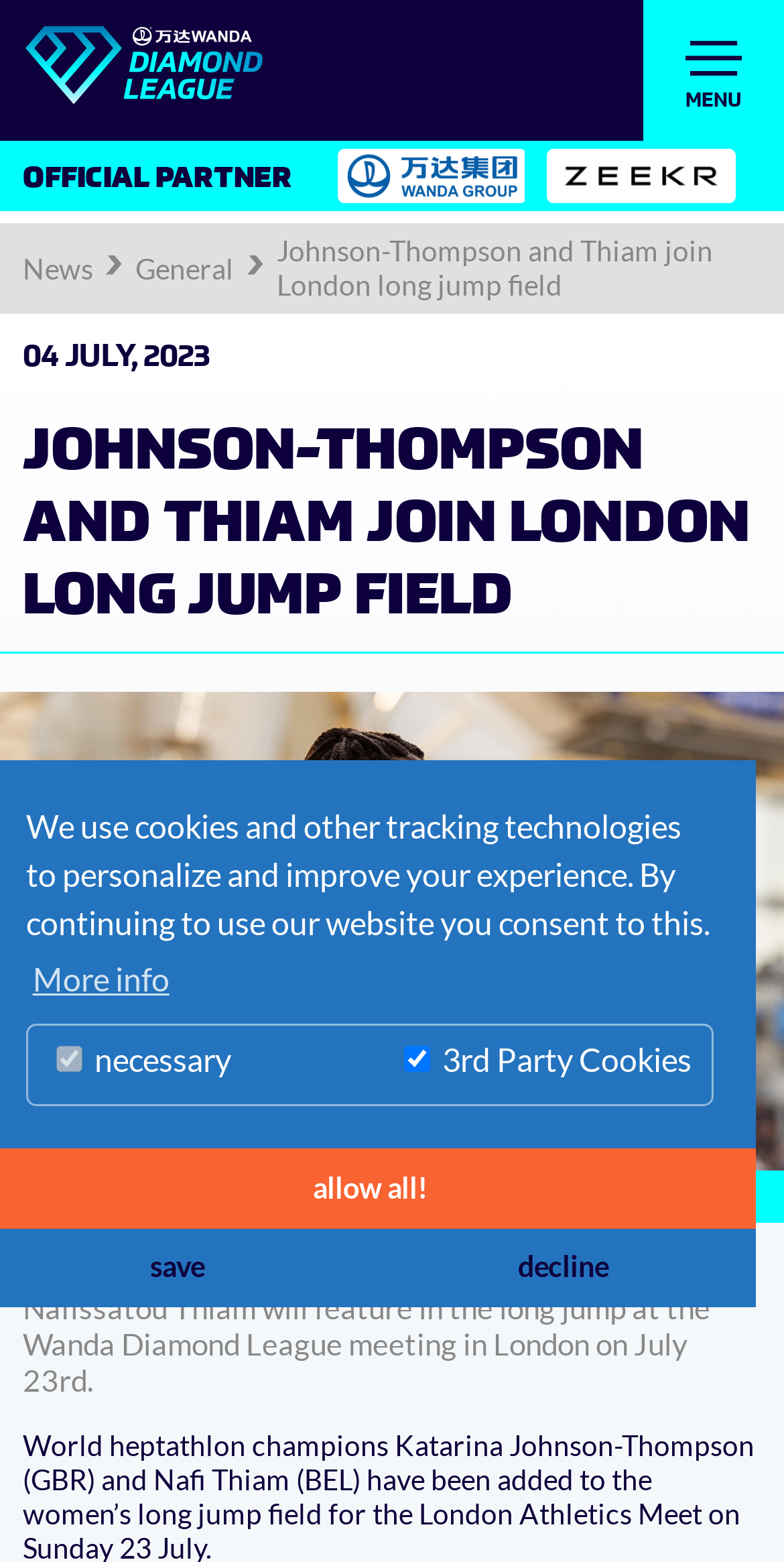Determine the bounding box coordinates for the HTML element described here: "Menu".

None